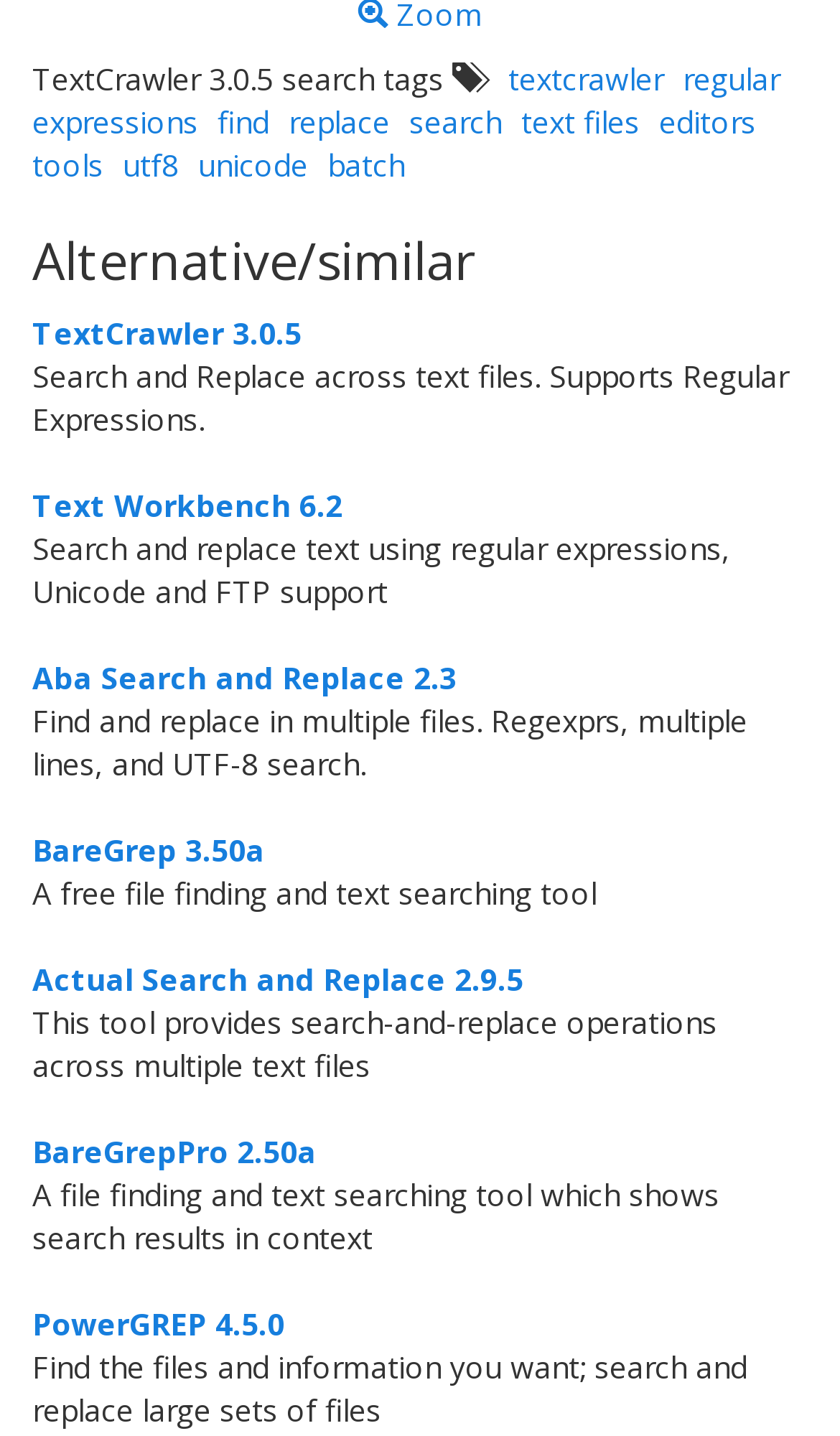Please answer the following question using a single word or phrase: How many alternative tools are listed?

10